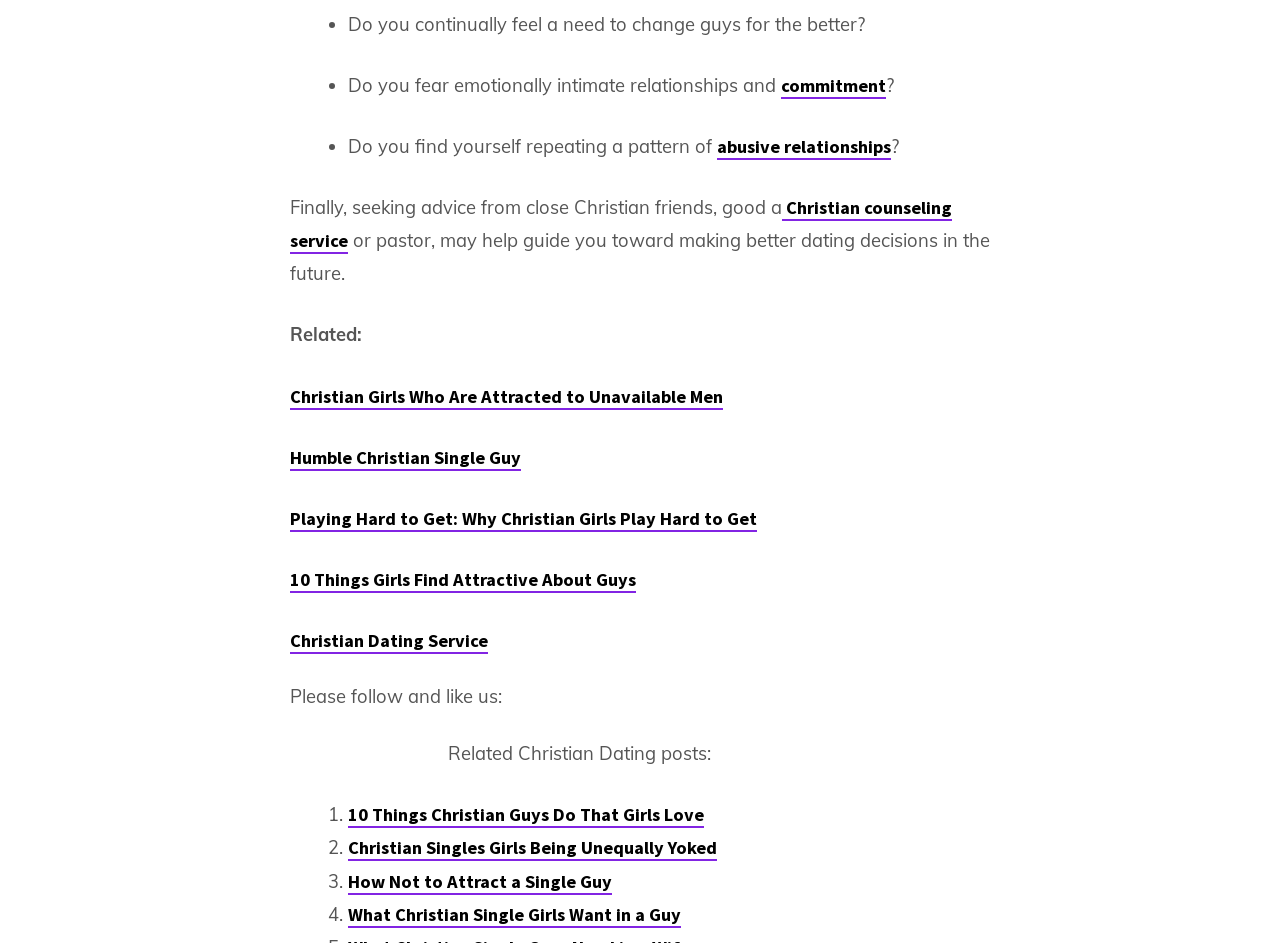How many links are there in the 'Related:' section?
Answer the question with a detailed explanation, including all necessary information.

In the 'Related:' section, I count 5 links: 'Christian Girls Who Are Attracted to Unavailable Men', 'Humble Christian Single Guy', 'Playing Hard to Get: Why Christian Girls Play Hard to Get', '10 Things Girls Find Attractive About Guys', and 'Christian Dating Service'.